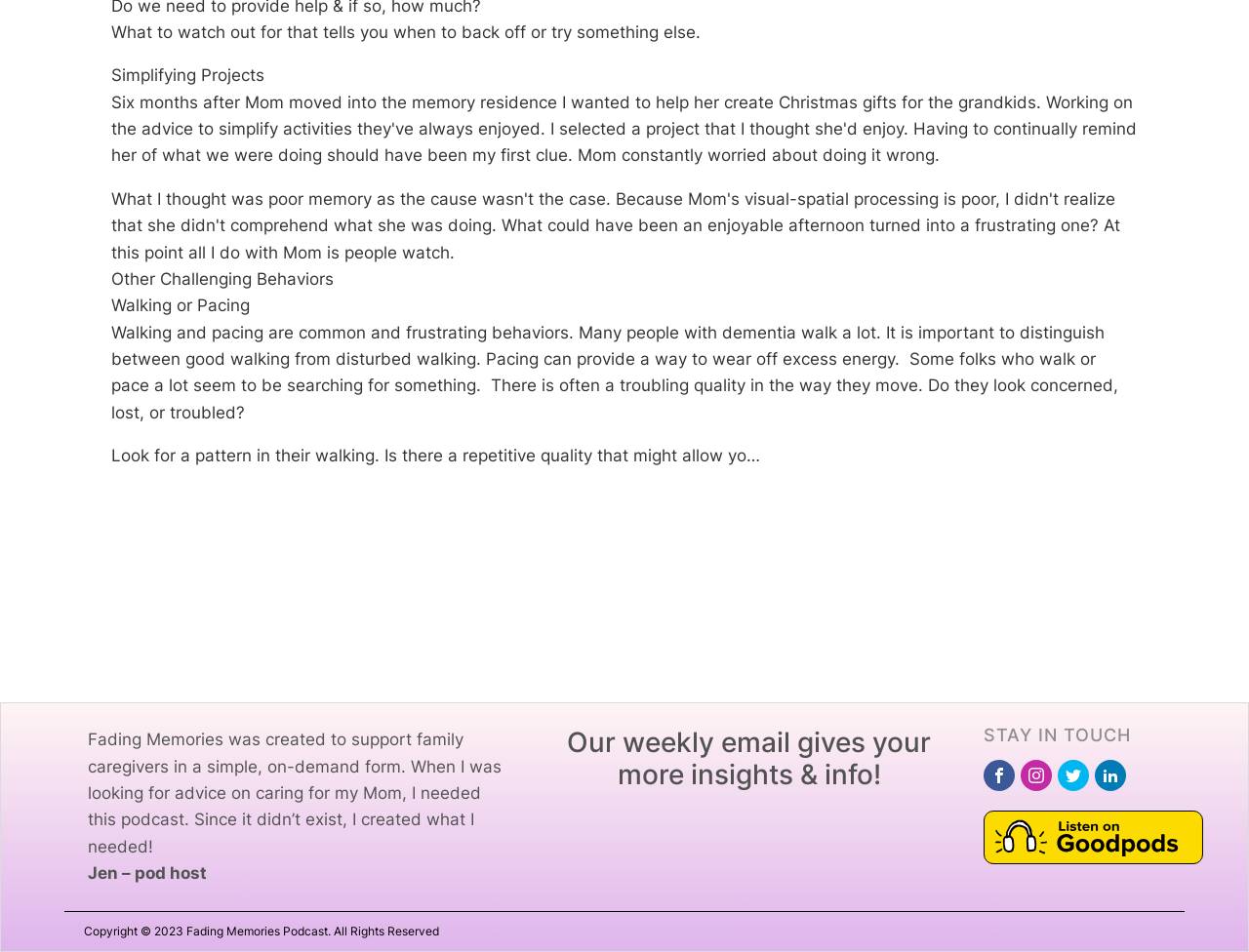Please provide a detailed answer to the question below by examining the image:
How many social media platforms are linked on the webpage?

I found four links to social media platforms: Facebook, Instagram, Twitter, and LinkedIn, which are indicated by the text 'Visit our Facebook', 'Visit our Instagram', 'Visit our Twitter', and 'Visit our LinkedIn' respectively.